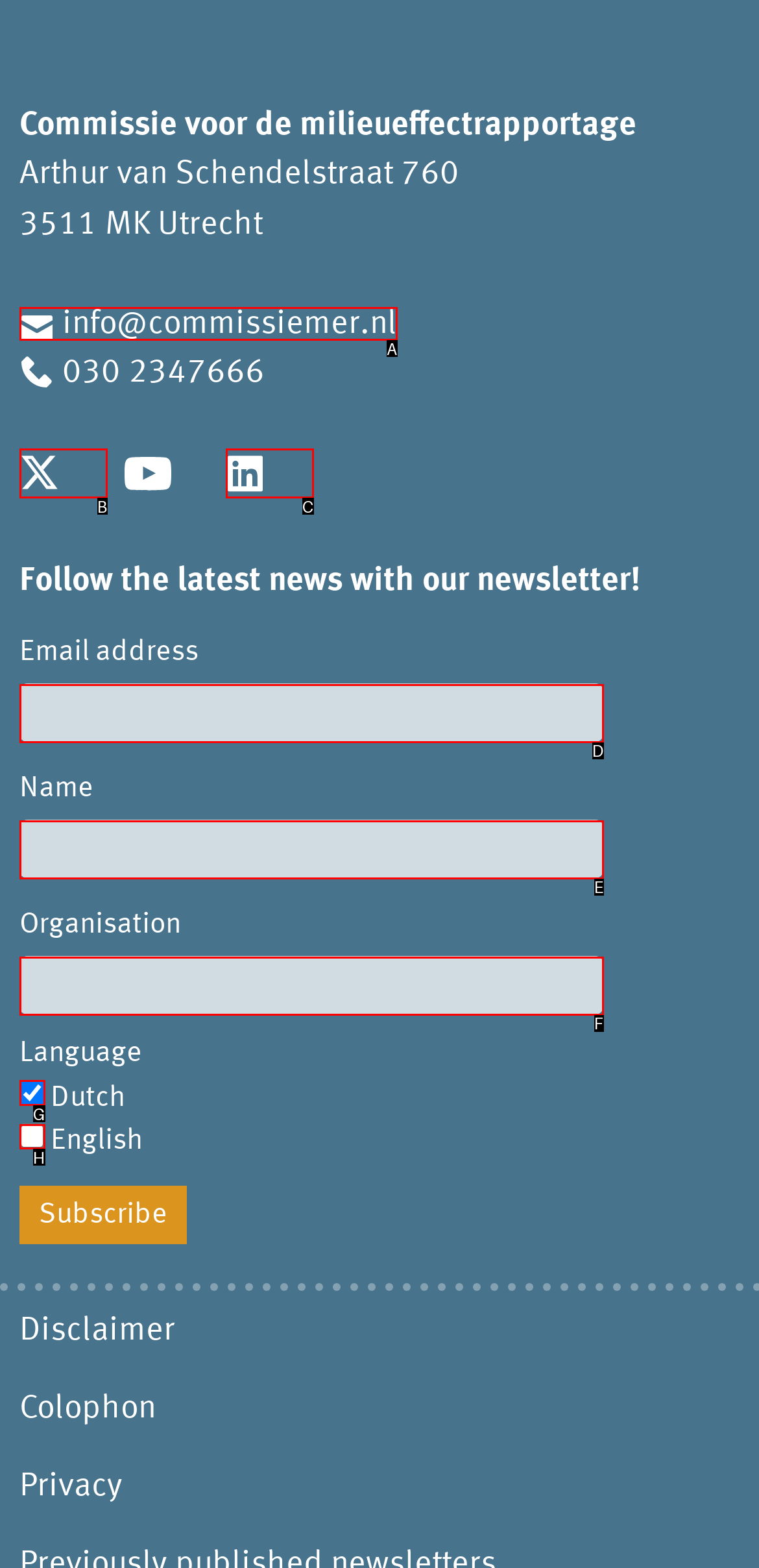Tell me which one HTML element I should click to complete this task: Check English Answer with the option's letter from the given choices directly.

H